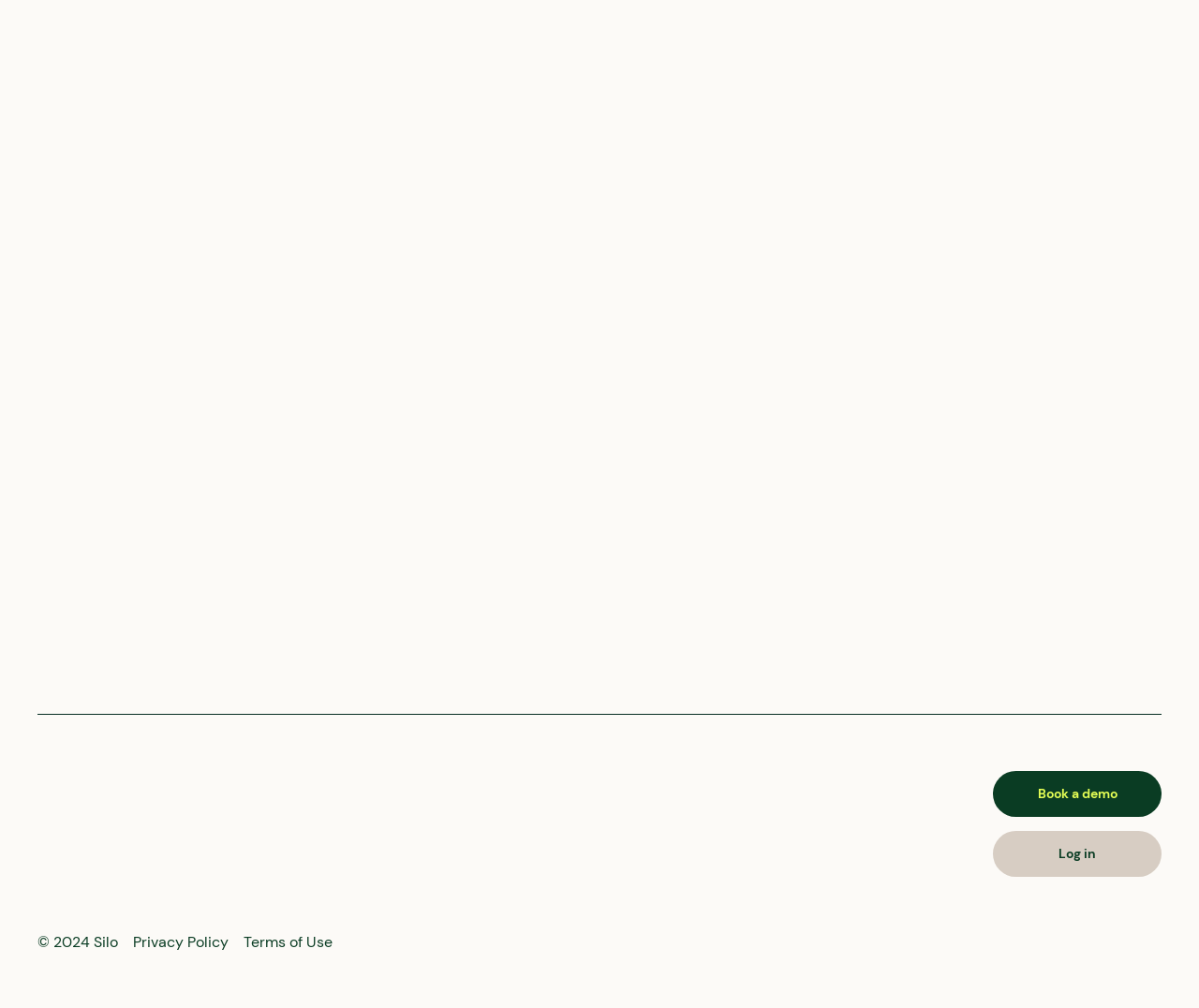Please find the bounding box coordinates in the format (top-left x, top-left y, bottom-right x, bottom-right y) for the given element description. Ensure the coordinates are floating point numbers between 0 and 1. Description: Privacy Policy

[0.111, 0.925, 0.191, 0.944]